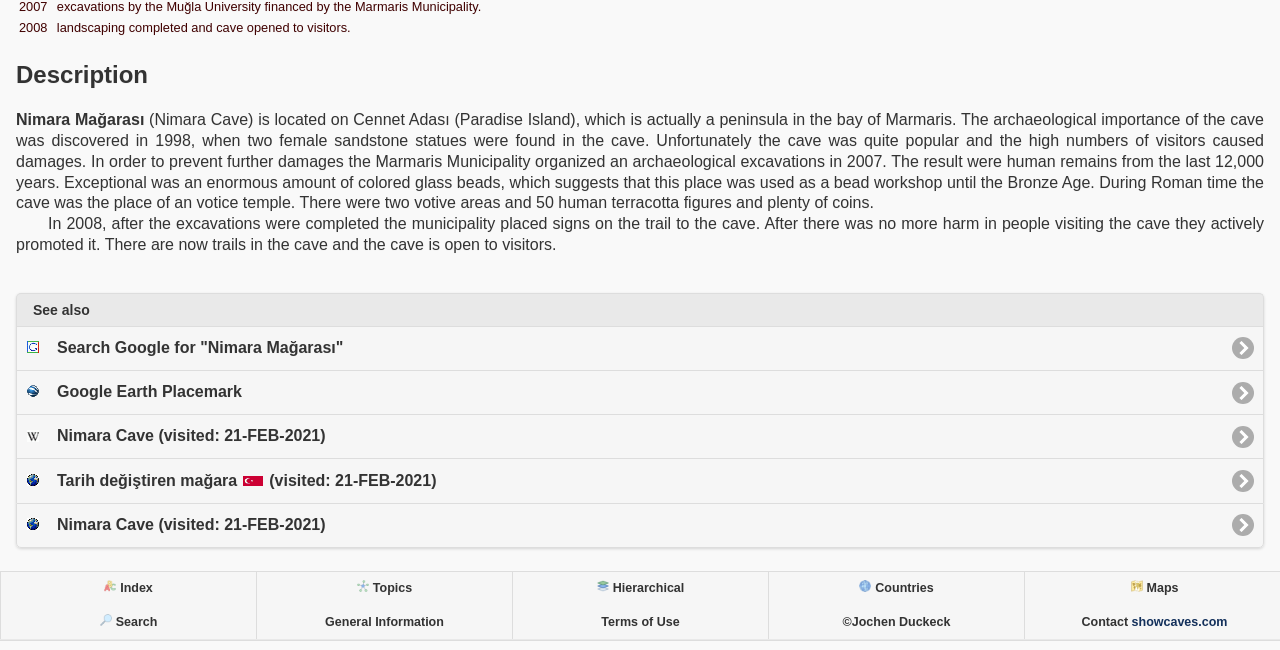Using the description: "©Jochen Duckeck", determine the UI element's bounding box coordinates. Ensure the coordinates are in the format of four float numbers between 0 and 1, i.e., [left, top, right, bottom].

[0.6, 0.931, 0.8, 0.983]